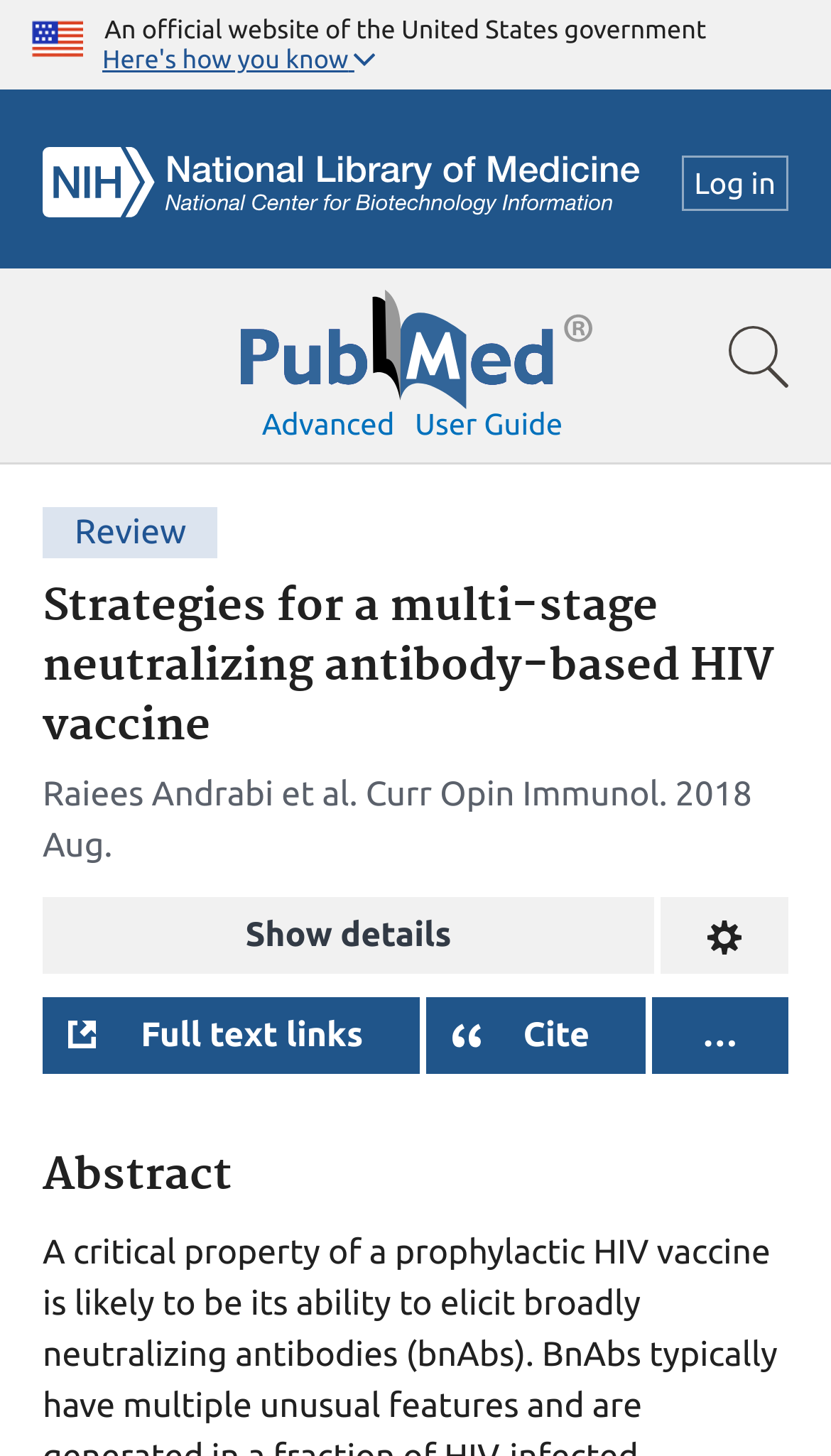What is the logo on the top left corner?
Based on the image, provide a one-word or brief-phrase response.

U.S. flag